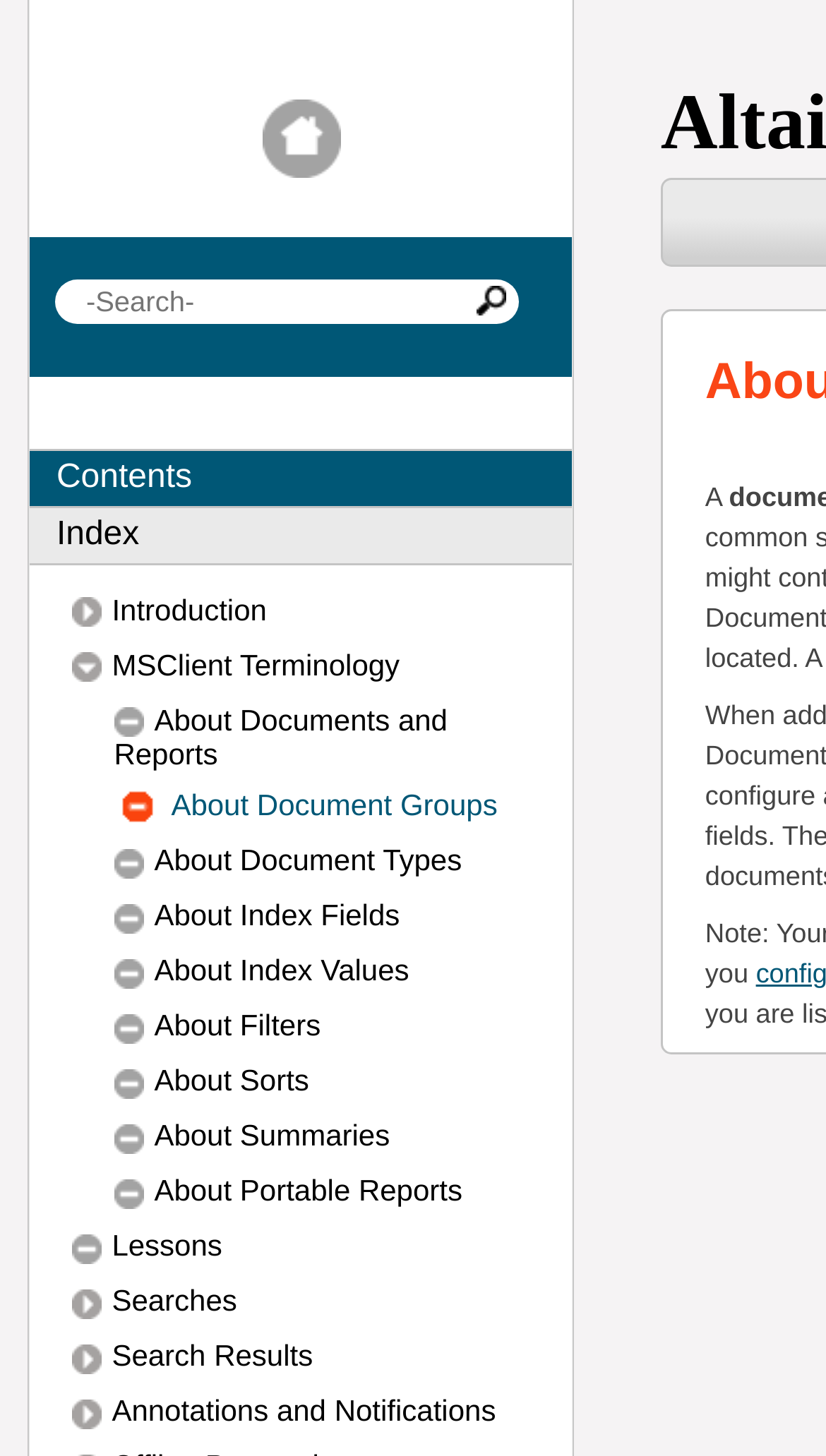Please identify the bounding box coordinates of the element that needs to be clicked to perform the following instruction: "go to Scott Hanselman's homepage".

None